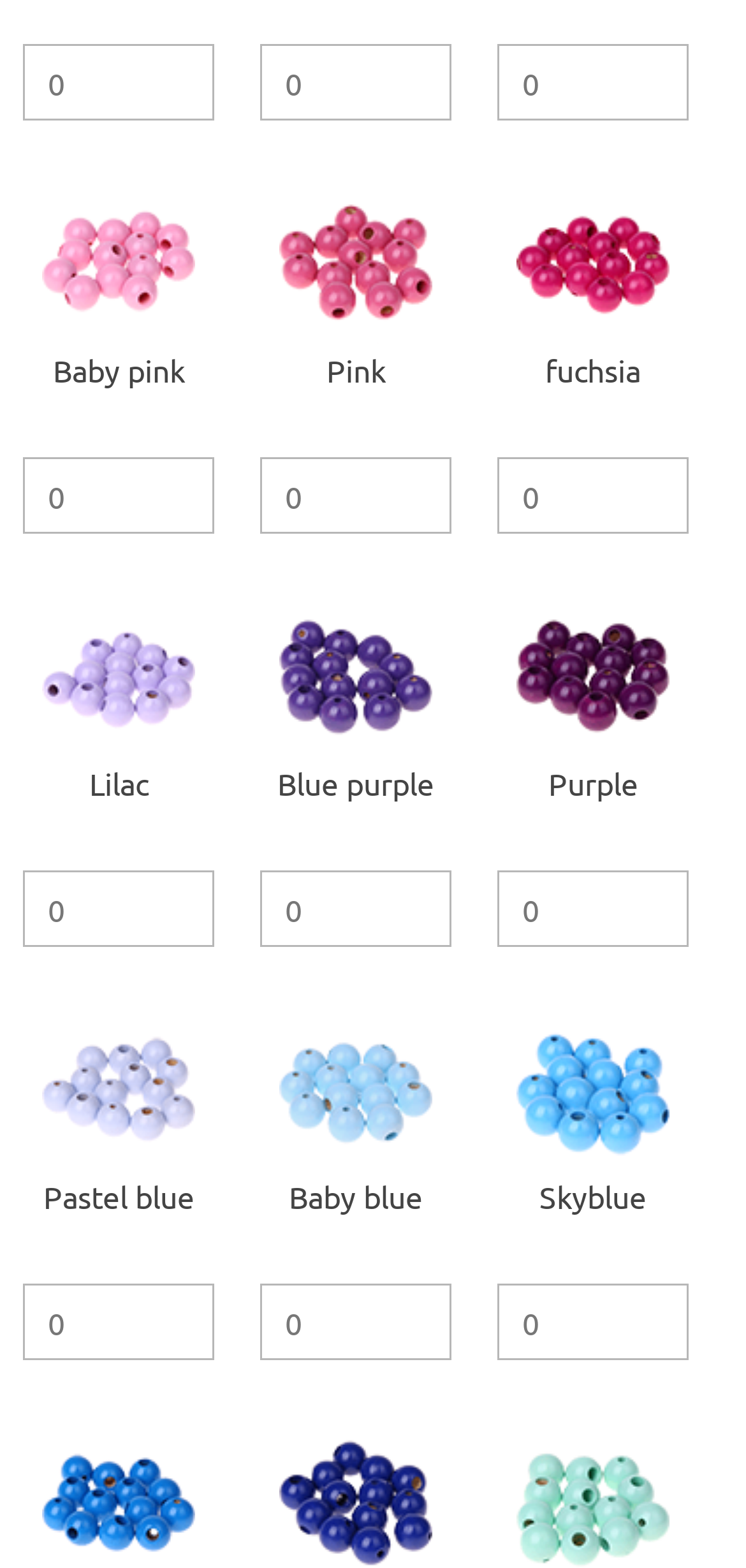Determine the bounding box coordinates of the element that should be clicked to execute the following command: "Enter quantity for baby pink safety beads".

[0.056, 0.122, 0.262, 0.22]